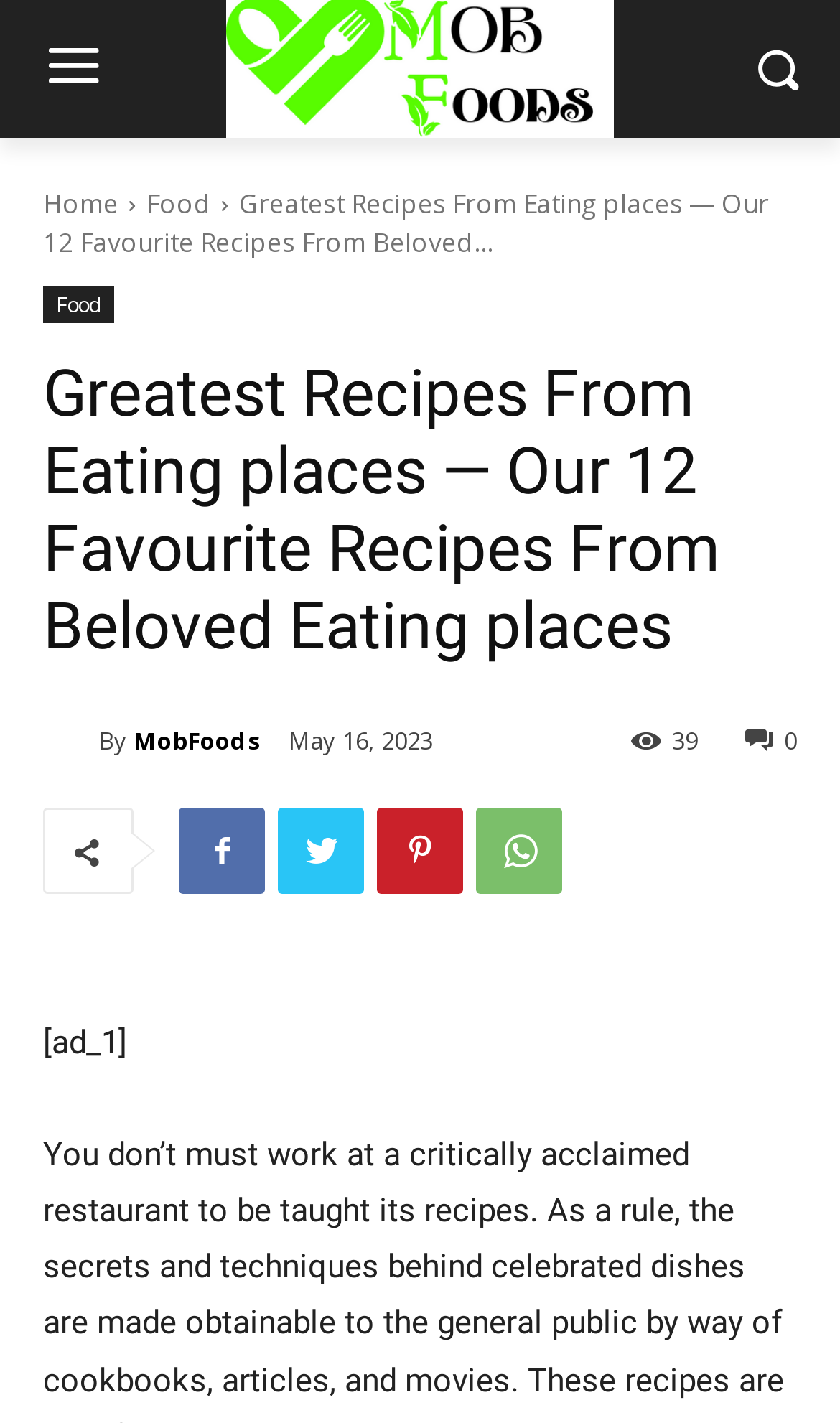How many links are in the top navigation bar?
Refer to the image and give a detailed response to the question.

I counted the links in the top navigation bar, which are 'Home', 'Food', and 'MobFoods', so there are 3 links in total.